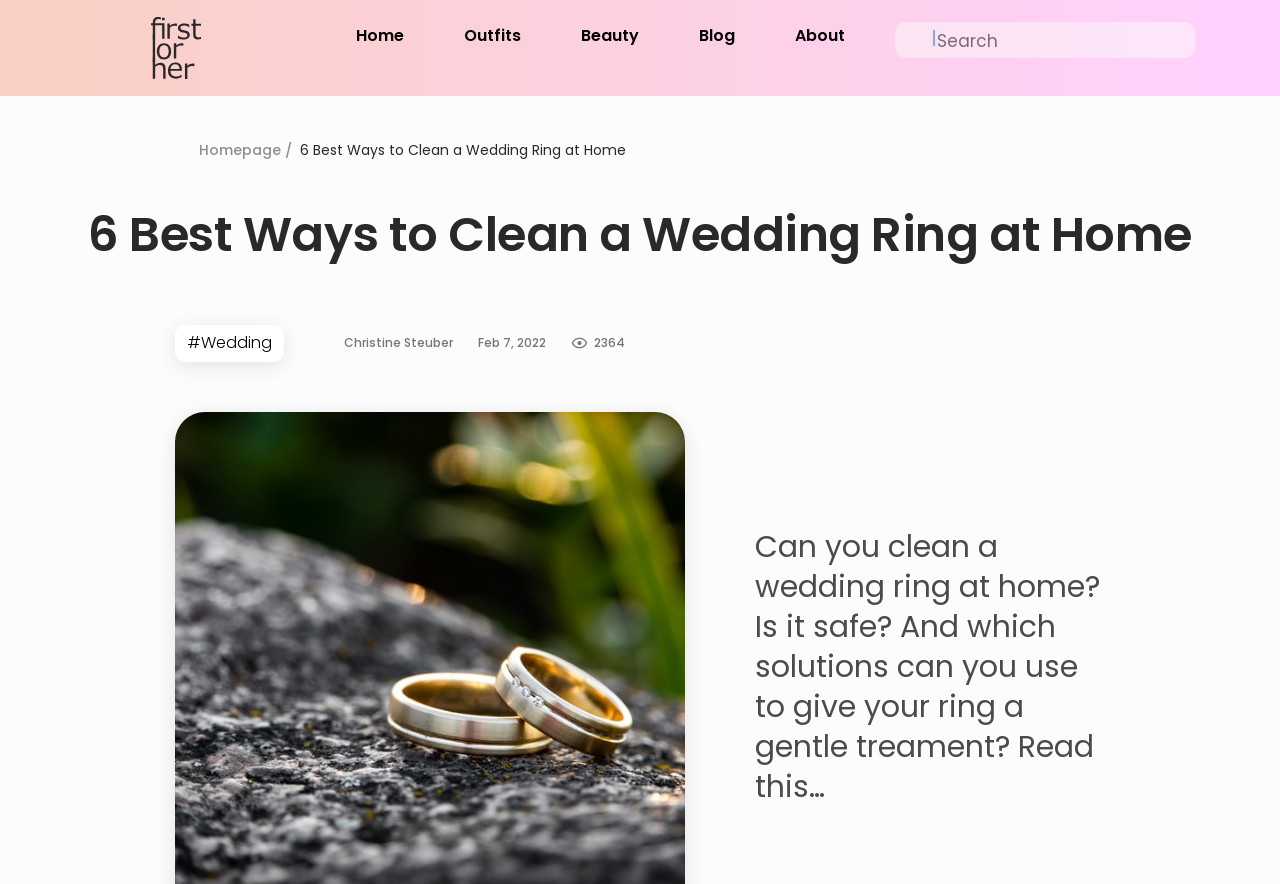Please mark the bounding box coordinates of the area that should be clicked to carry out the instruction: "visit the blog".

[0.546, 0.027, 0.574, 0.053]